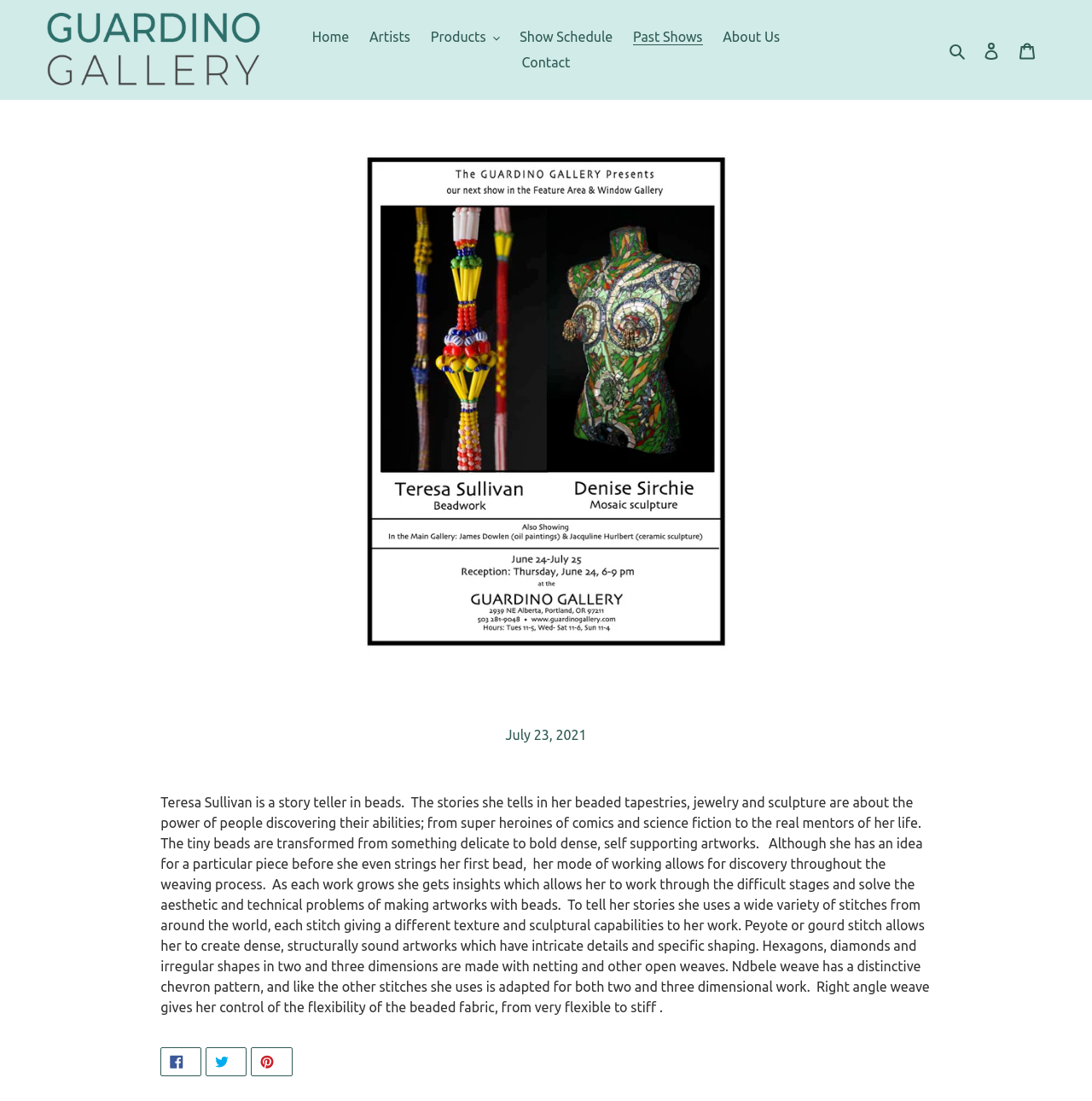Determine the title of the webpage and give its text content.

July 2010: Teresa Sullivan & Denise Sirchie